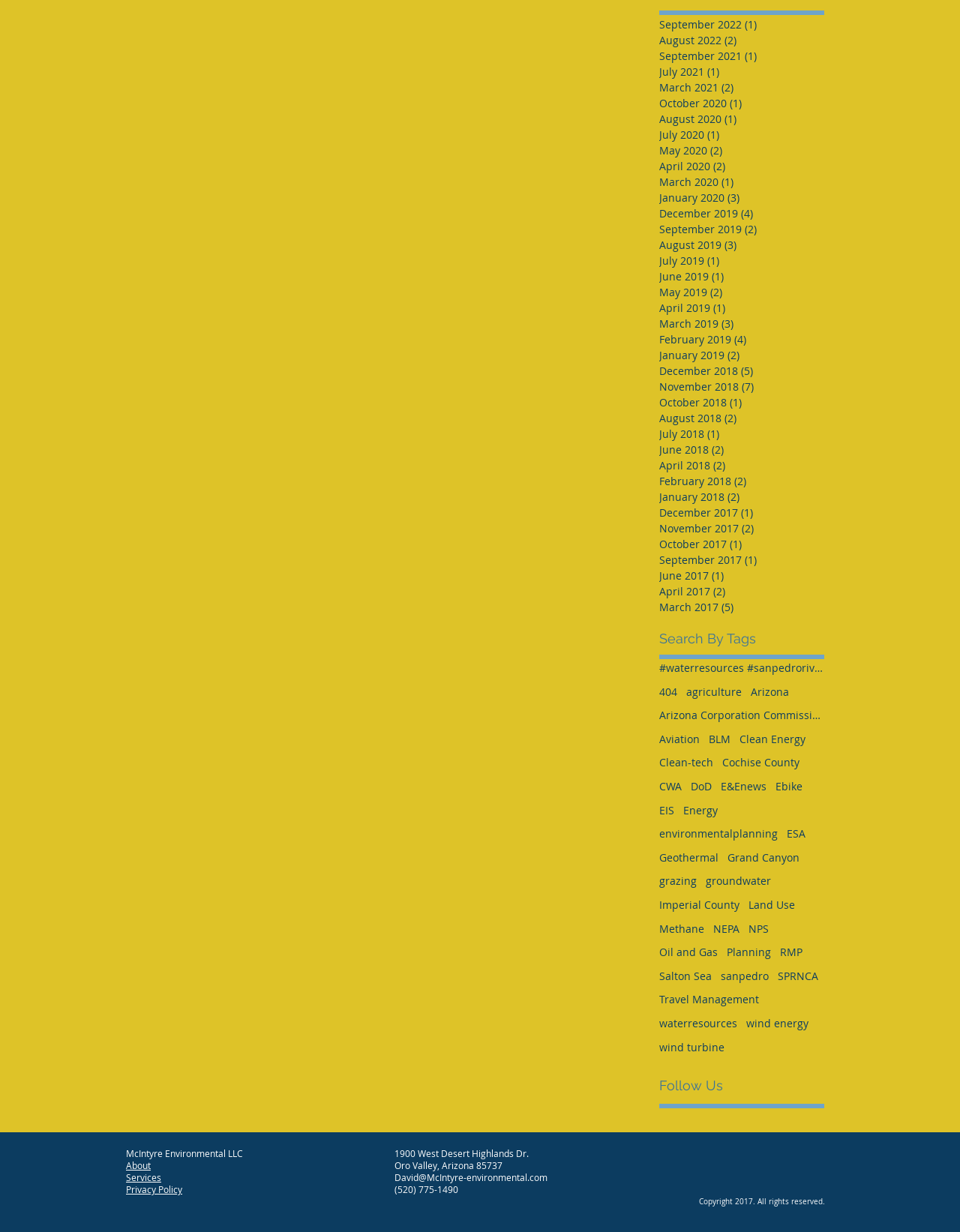Please find the bounding box coordinates of the element that must be clicked to perform the given instruction: "Click on September 2022 archive". The coordinates should be four float numbers from 0 to 1, i.e., [left, top, right, bottom].

[0.687, 0.013, 0.851, 0.026]